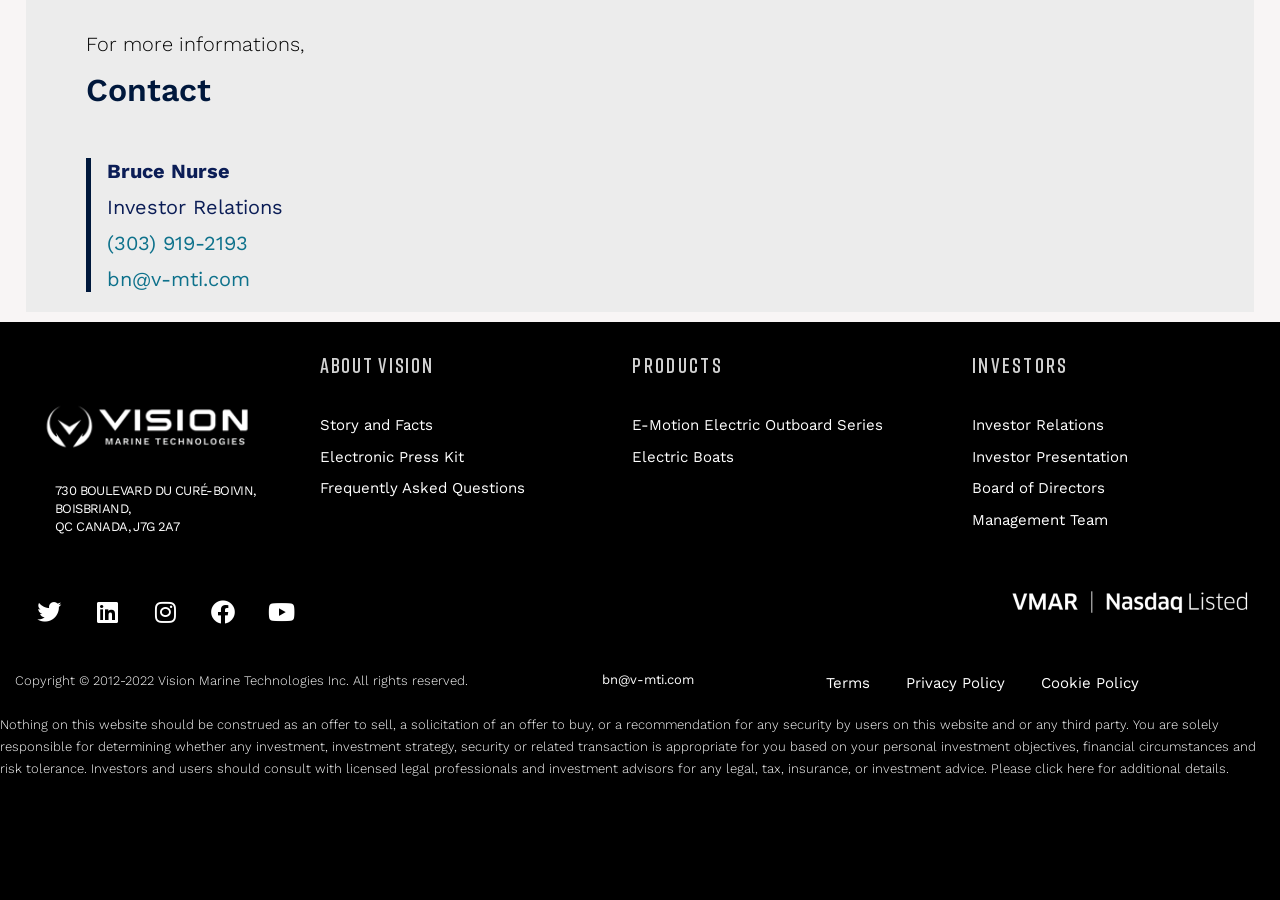What is the phone number of the investor relations contact?
Respond to the question with a single word or phrase according to the image.

(303) 919-2193